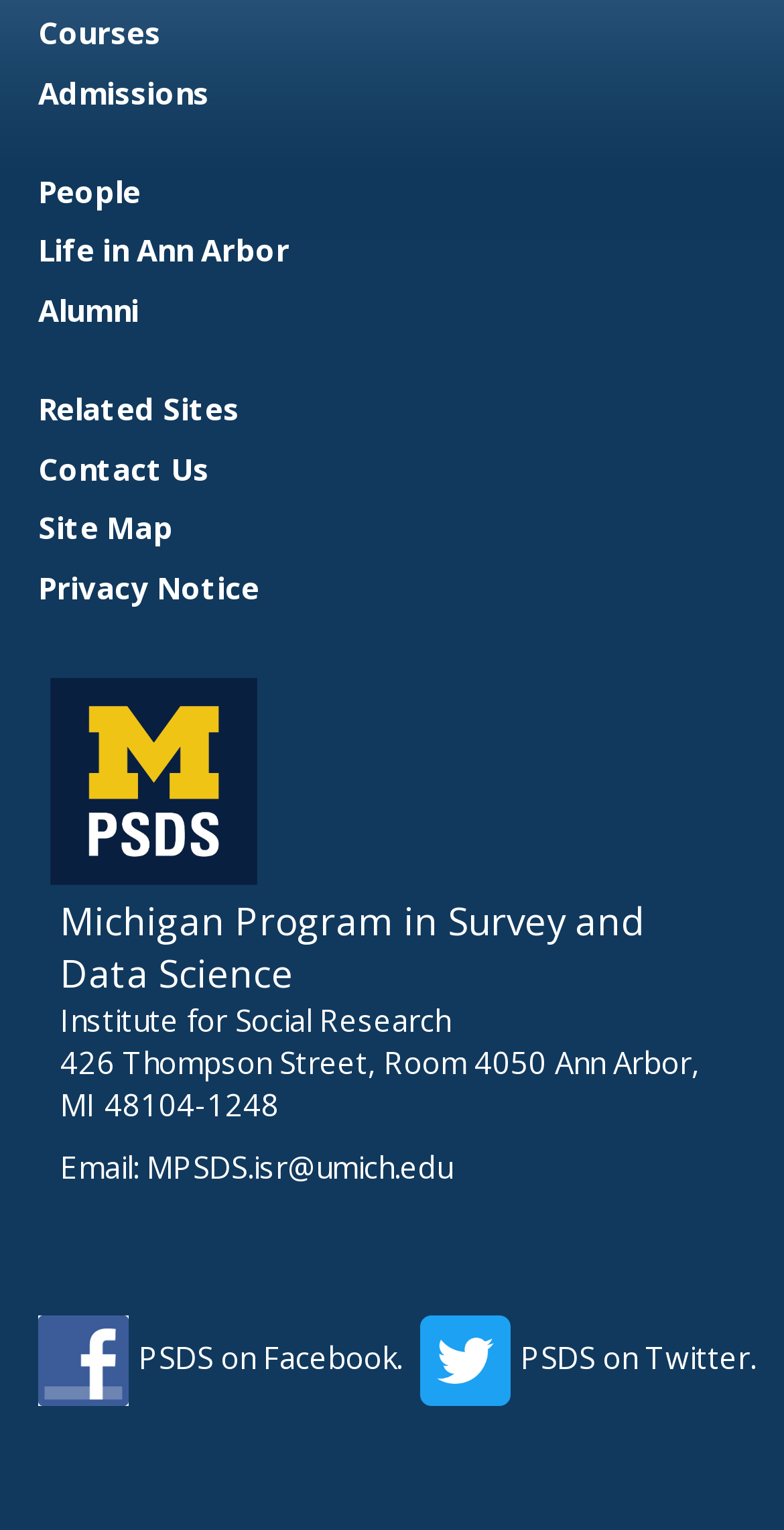What is the address of the institute?
Answer the question with a thorough and detailed explanation.

The address of the institute can be found in the link with the text '426 Thompson Street, Room 4050 Ann Arbor, MI 48104-1248' which is located below the program name.